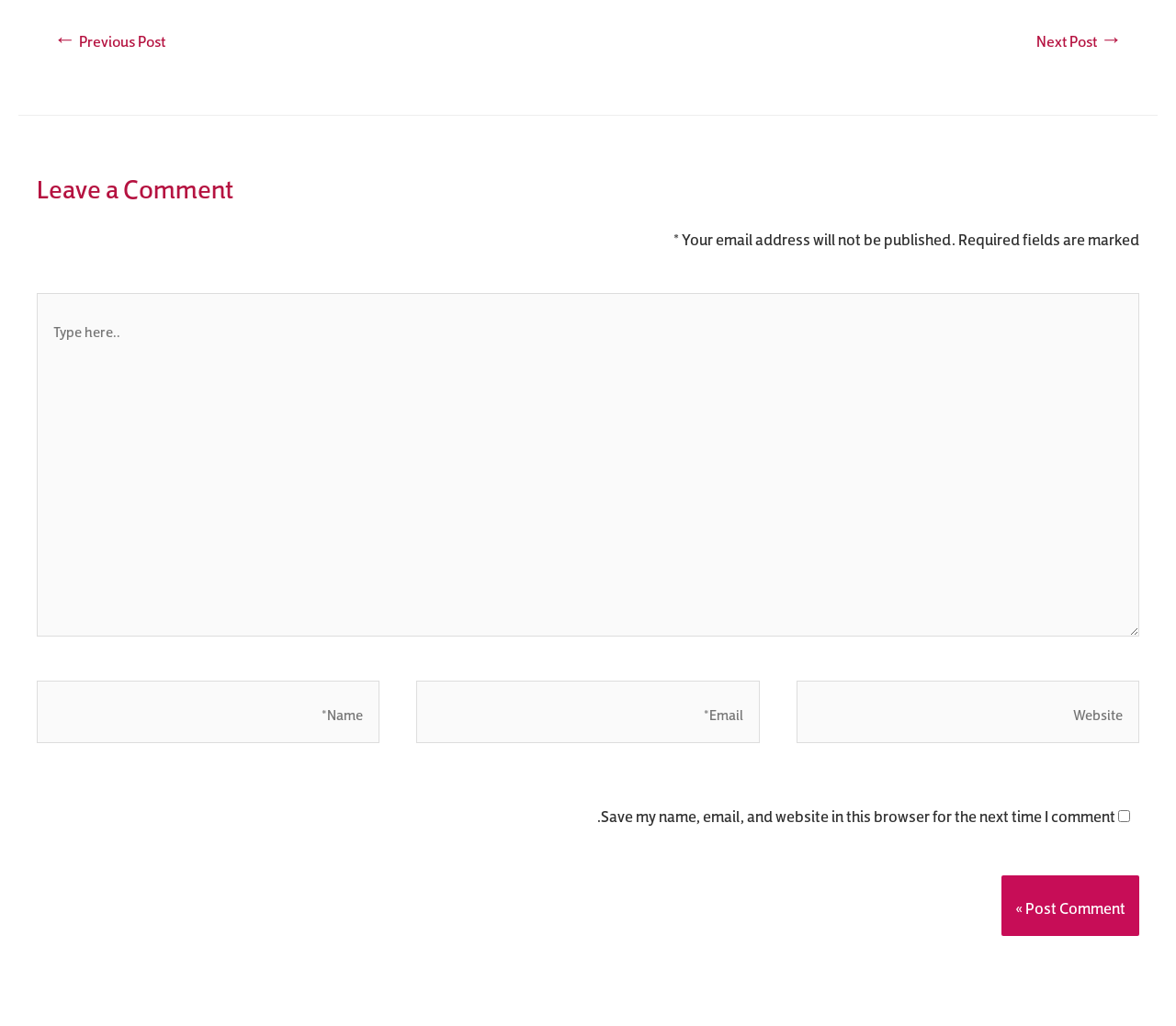How many text fields are required in the comment form?
Using the image as a reference, give a one-word or short phrase answer.

3